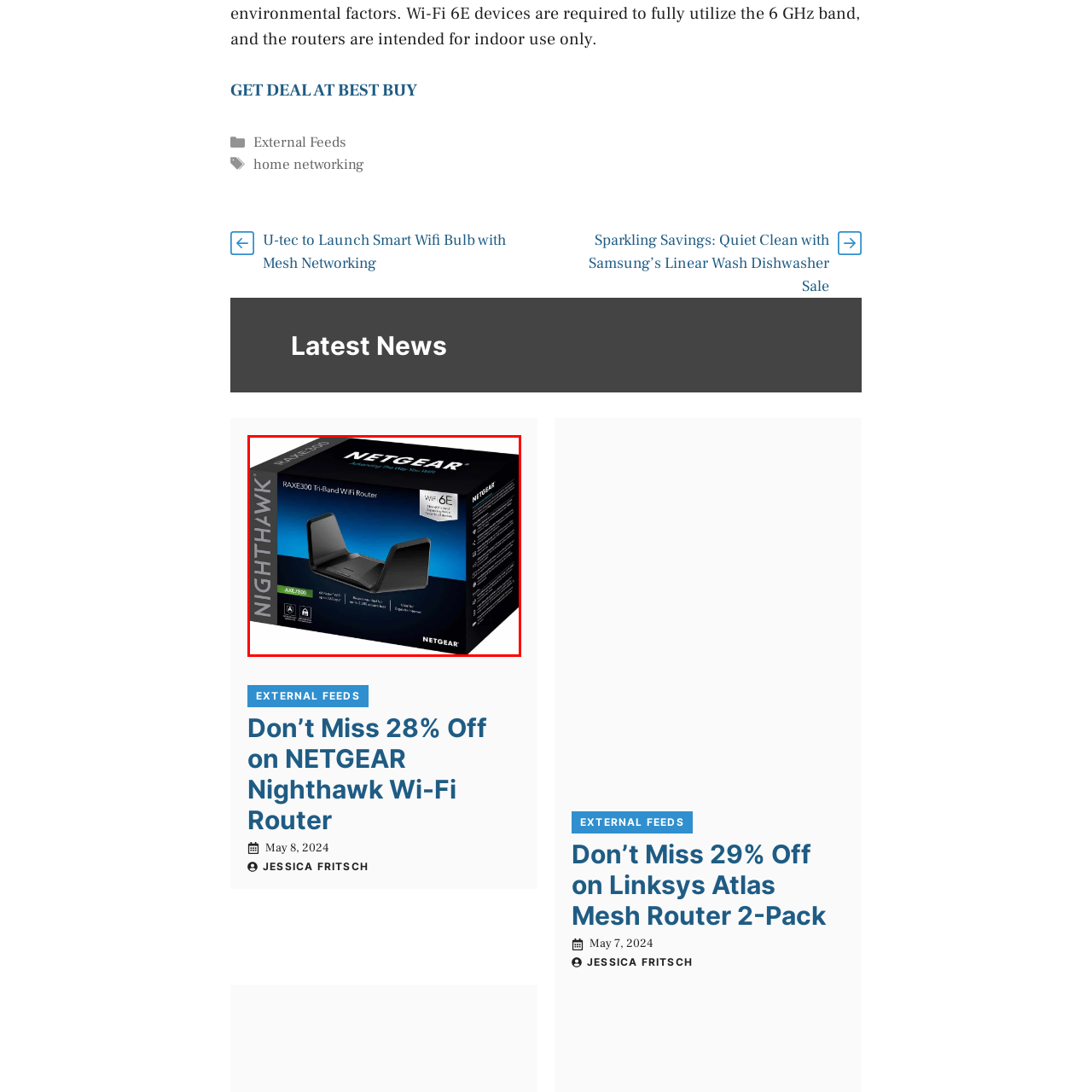Observe the area inside the red box, What technology does the router support? Respond with a single word or phrase.

Wi-Fi 6E